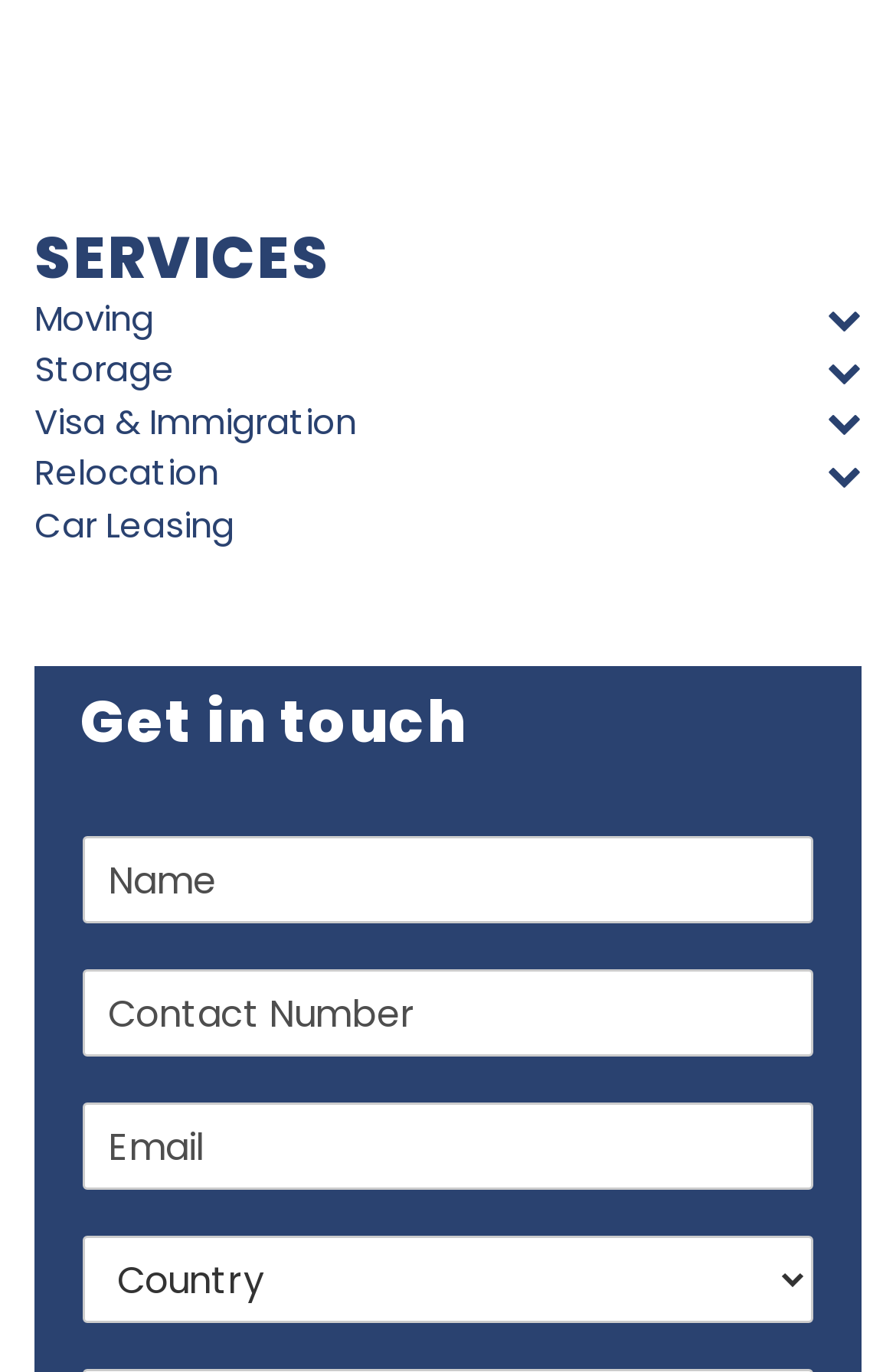Determine the bounding box coordinates of the UI element described by: "Alma Mater Studiorum UniBO".

None